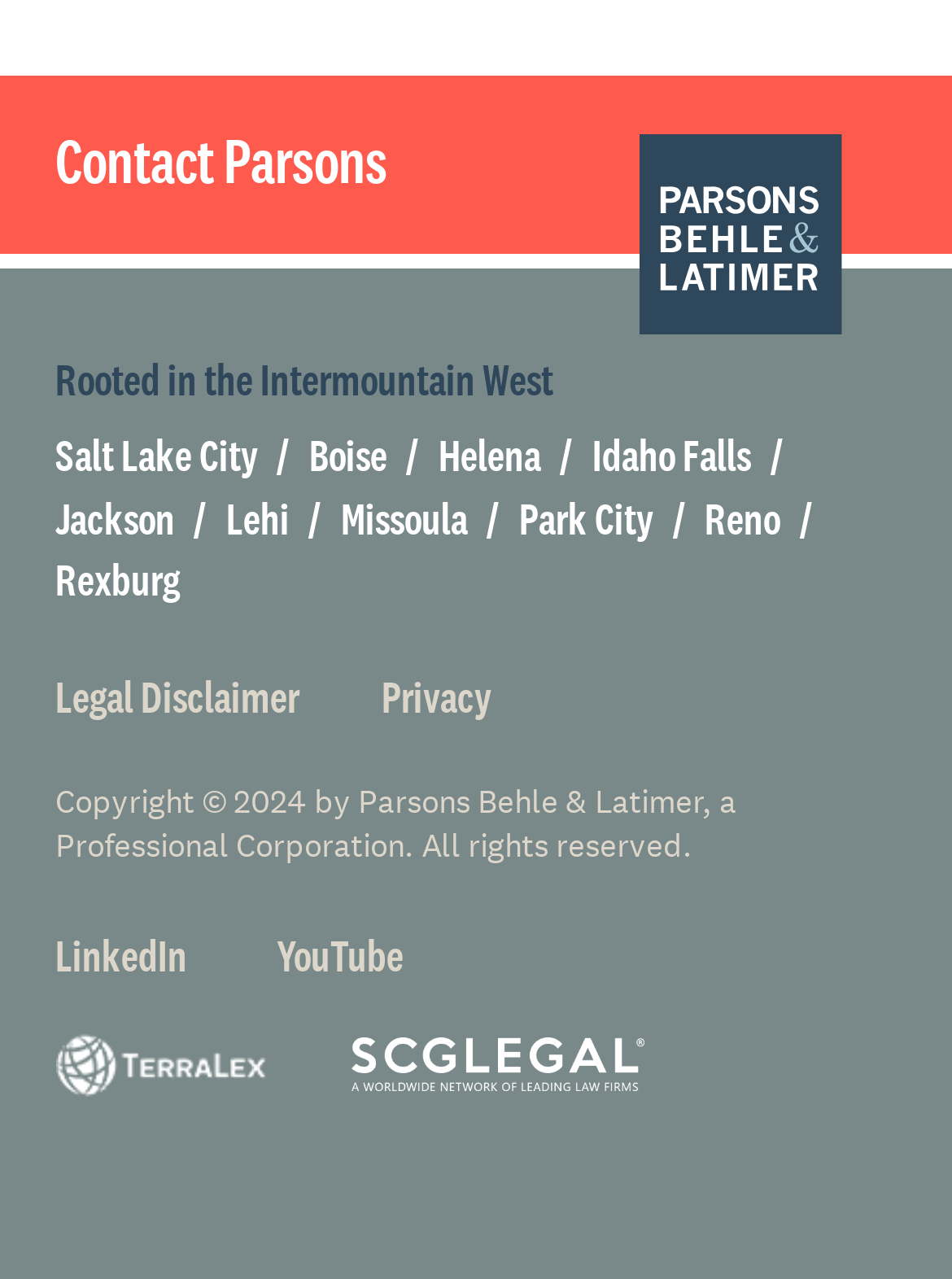What is the year of the copyright?
Based on the content of the image, thoroughly explain and answer the question.

The year of the copyright can be found in the StaticText element at the bottom of the webpage, which states 'Copyright © 2024 by Parsons Behle & Latimer, a Professional Corporation. All rights reserved.'